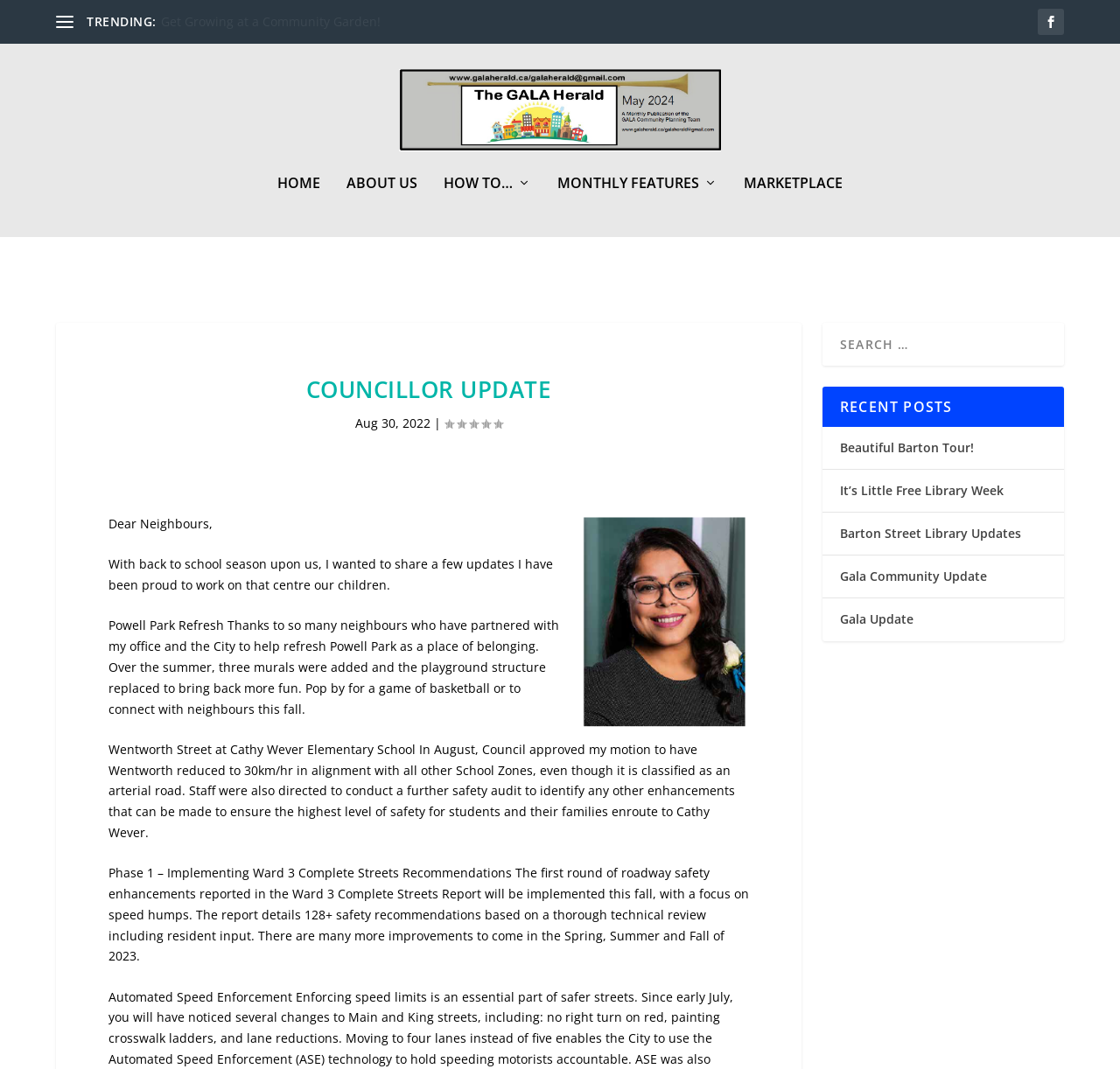Find the bounding box coordinates of the area to click in order to follow the instruction: "Visit the 'HOME' page".

[0.248, 0.245, 0.286, 0.303]